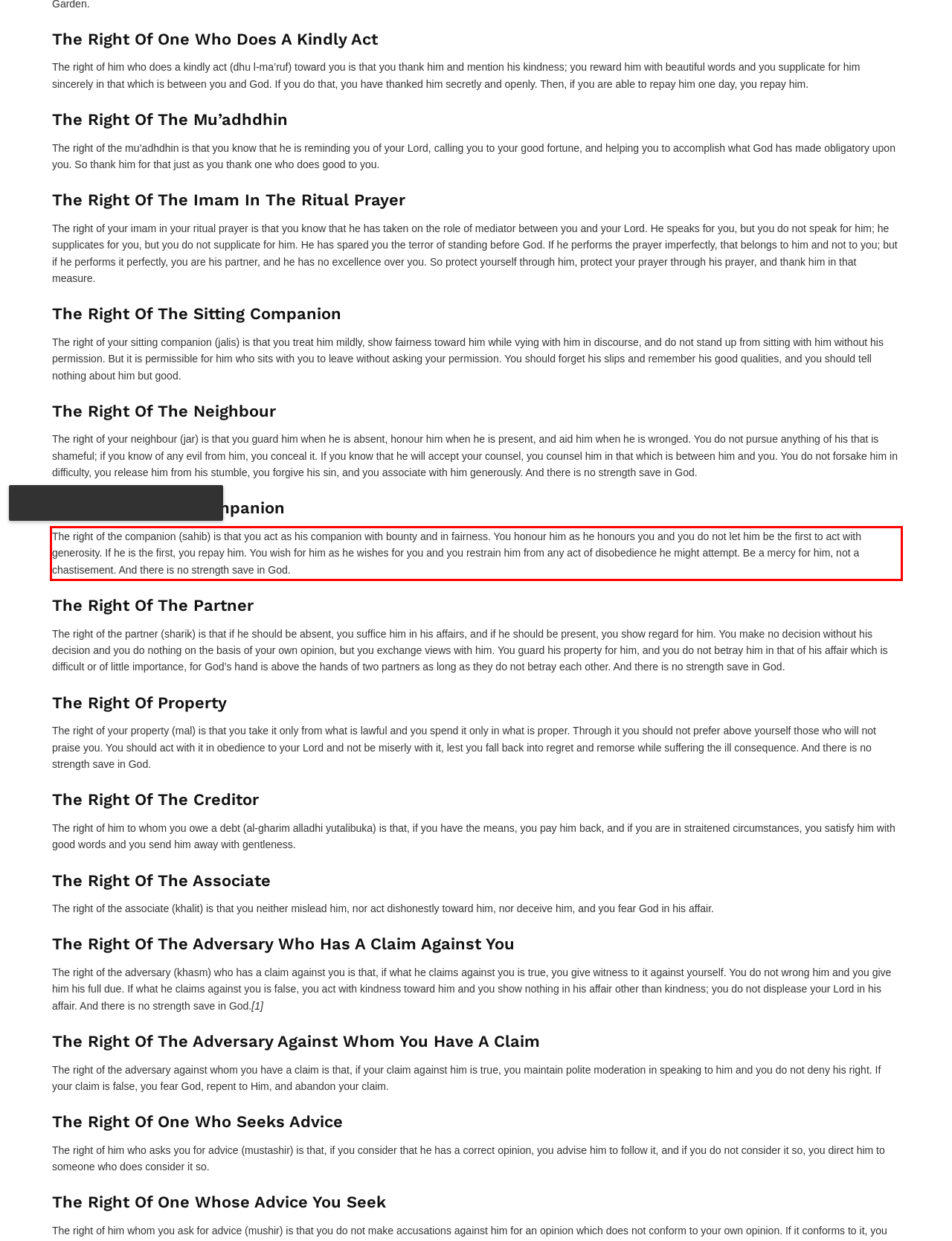You have a screenshot of a webpage with a UI element highlighted by a red bounding box. Use OCR to obtain the text within this highlighted area.

The right of the companion (sahib) is that you act as his companion with bounty and in fairness. You honour him as he honours you and you do not let him be the first to act with generosity. If he is the first, you repay him. You wish for him as he wishes for you and you restrain him from any act of disobedience he might attempt. Be a mercy for him, not a chastisement. And there is no strength save in God.